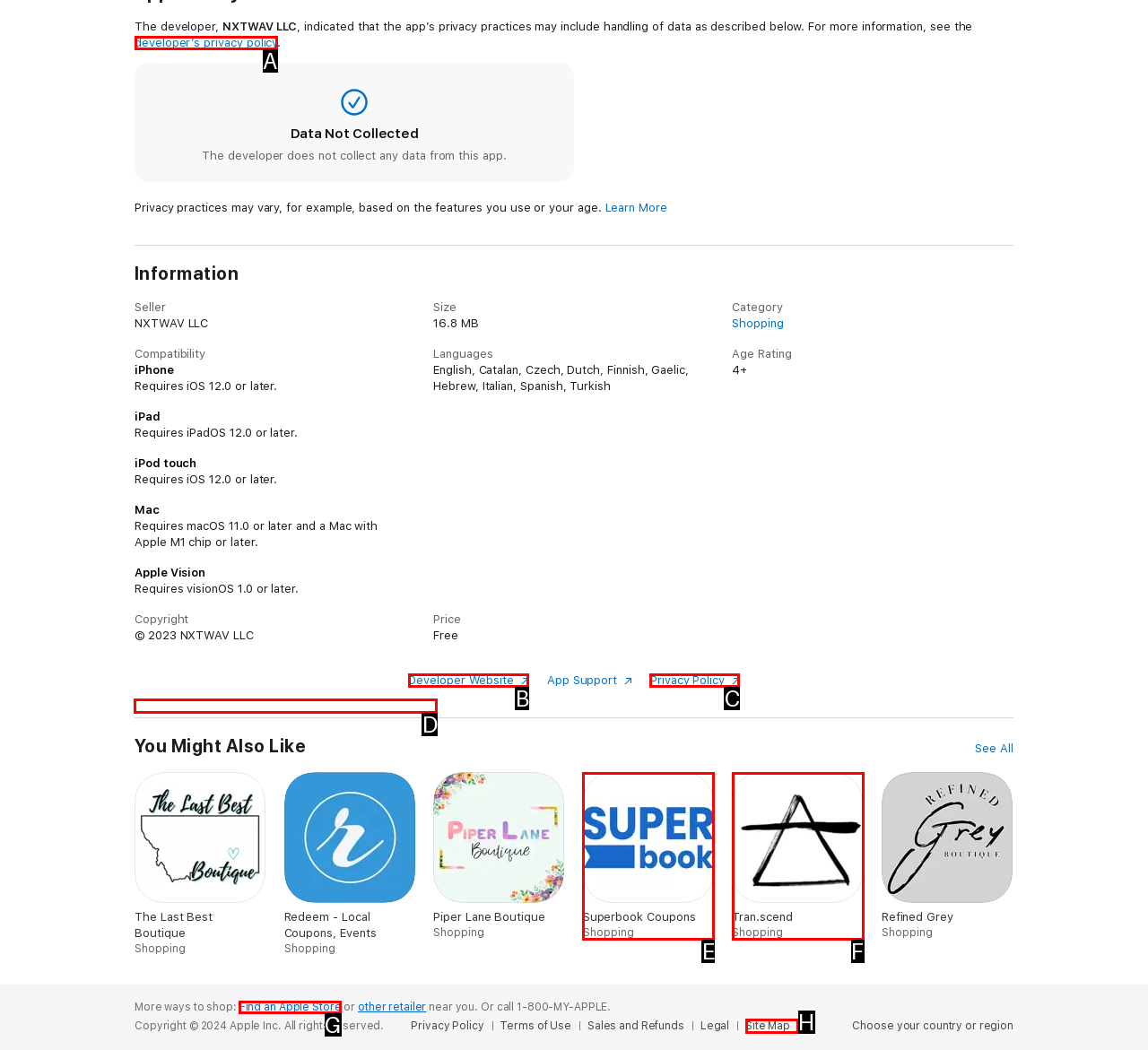Which HTML element should be clicked to complete the following task: Visit the website at https://www.couponbanker.com?
Answer with the letter corresponding to the correct choice.

D